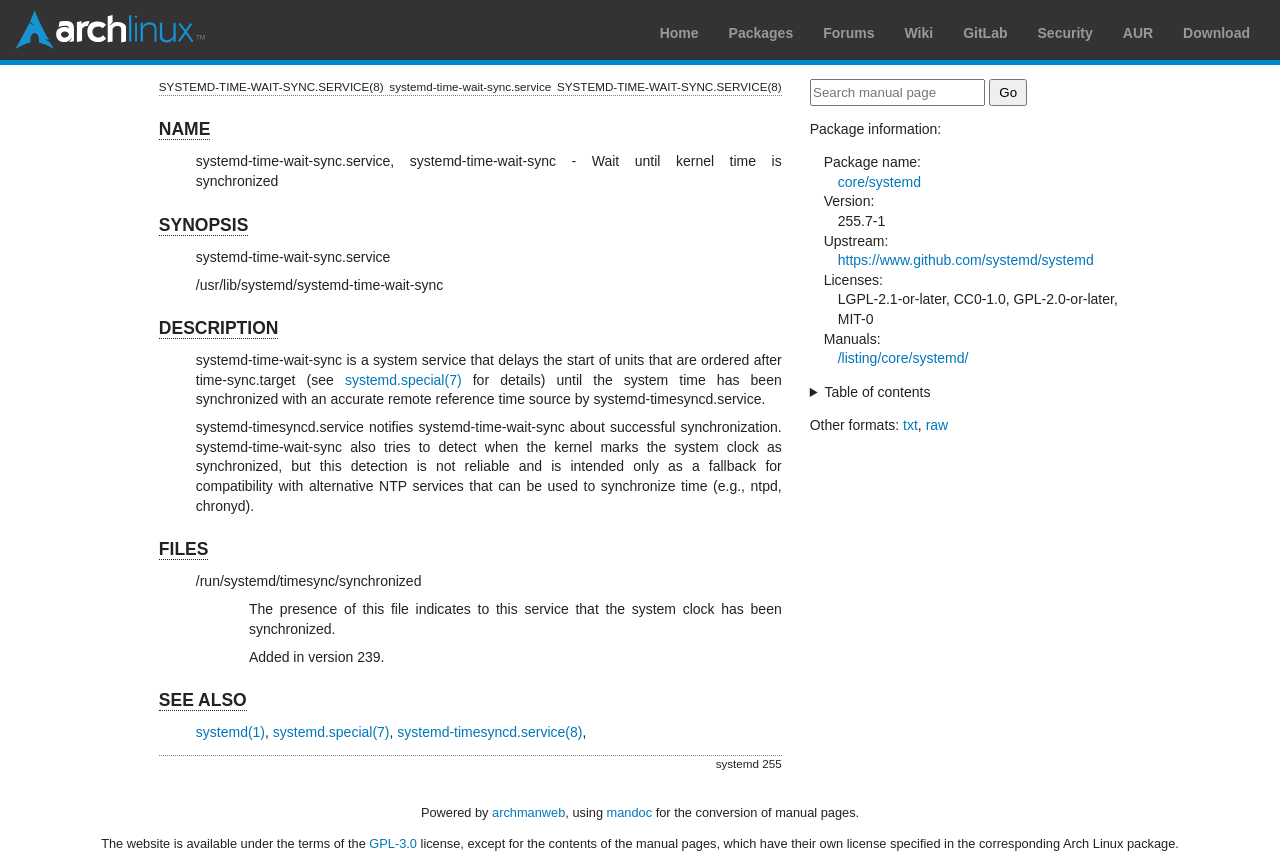Identify the bounding box coordinates of the element to click to follow this instruction: 'View the 'systemd-timesyncd.service' manual'. Ensure the coordinates are four float values between 0 and 1, provided as [left, top, right, bottom].

[0.31, 0.844, 0.455, 0.863]